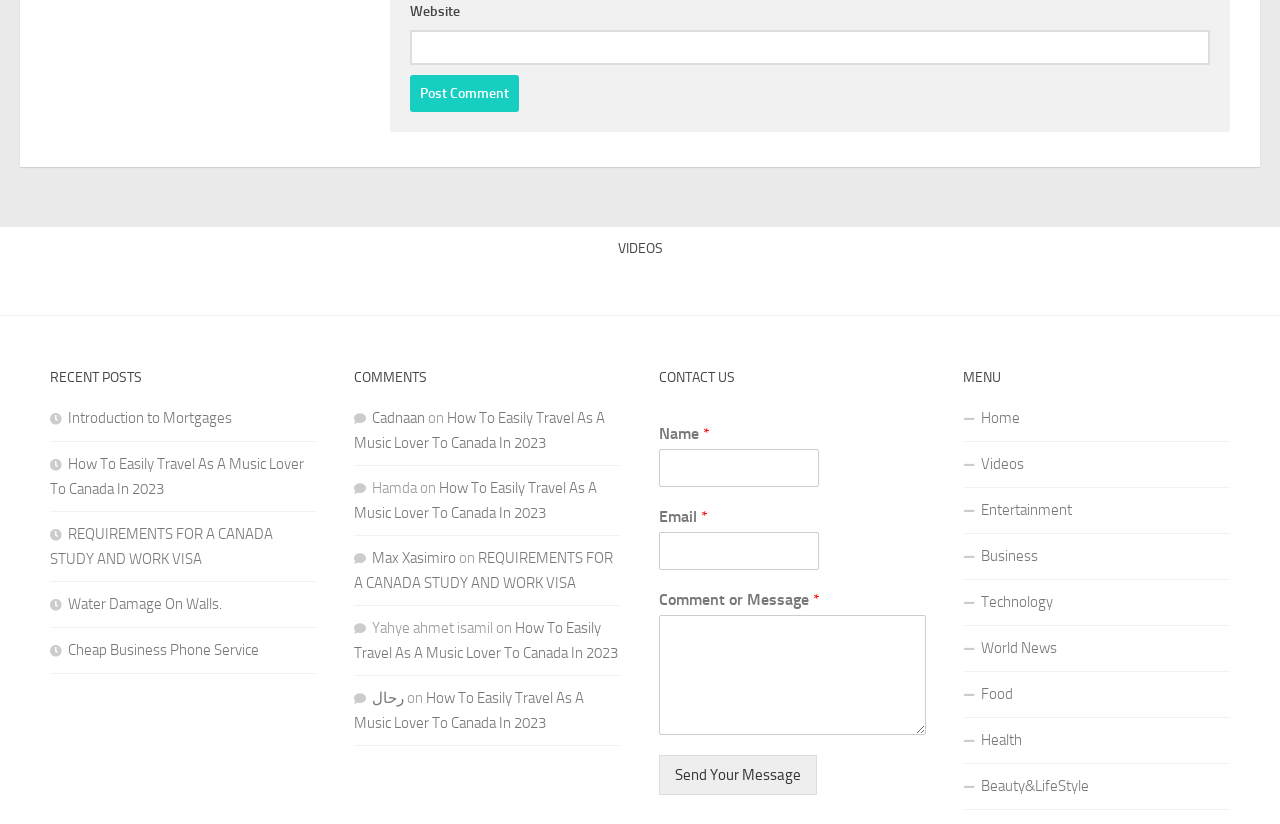Locate the bounding box coordinates of the element you need to click to accomplish the task described by this instruction: "contact us".

[0.515, 0.445, 0.723, 0.474]